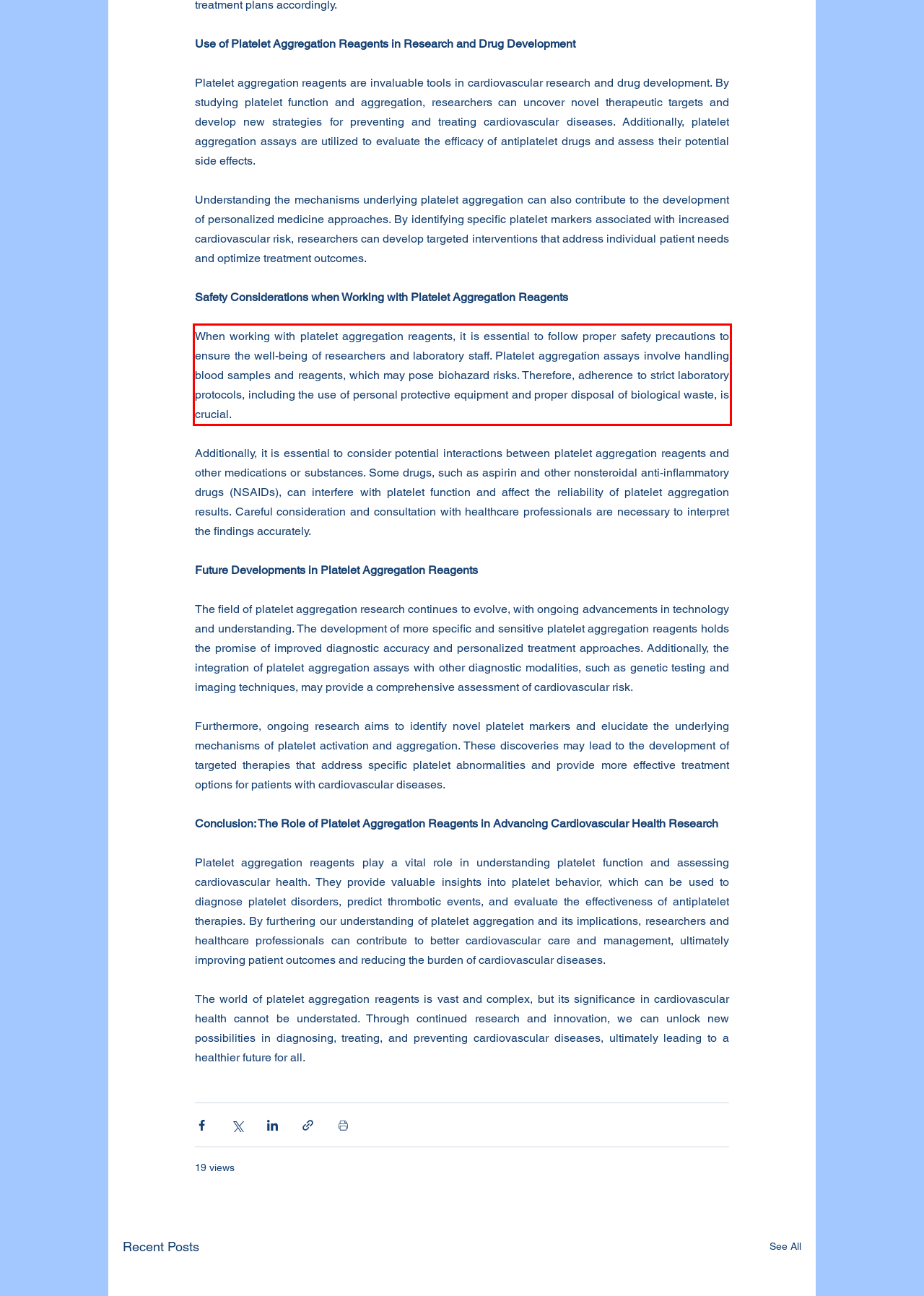Given a screenshot of a webpage containing a red rectangle bounding box, extract and provide the text content found within the red bounding box.

When working with platelet aggregation reagents, it is essential to follow proper safety precautions to ensure the well-being of researchers and laboratory staff. Platelet aggregation assays involve handling blood samples and reagents, which may pose biohazard risks. Therefore, adherence to strict laboratory protocols, including the use of personal protective equipment and proper disposal of biological waste, is crucial.